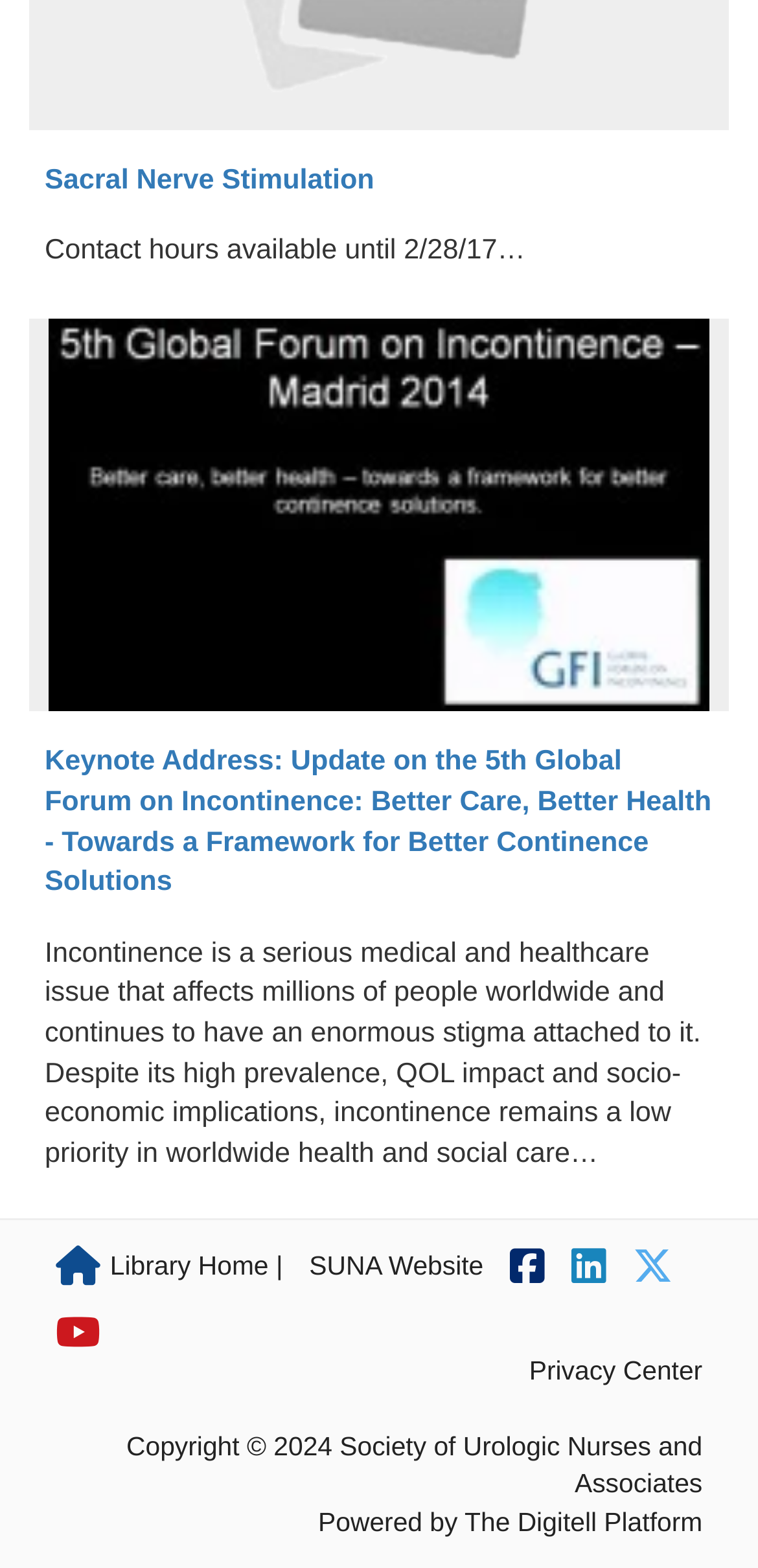Review the image closely and give a comprehensive answer to the question: What is the copyright year of the website?

The copyright year can be found by looking at the StaticText element 'Copyright © 2024 Society of Urologic Nurses and Associates'. This element is located at the bottom of the webpage, indicating that it is the copyright information.